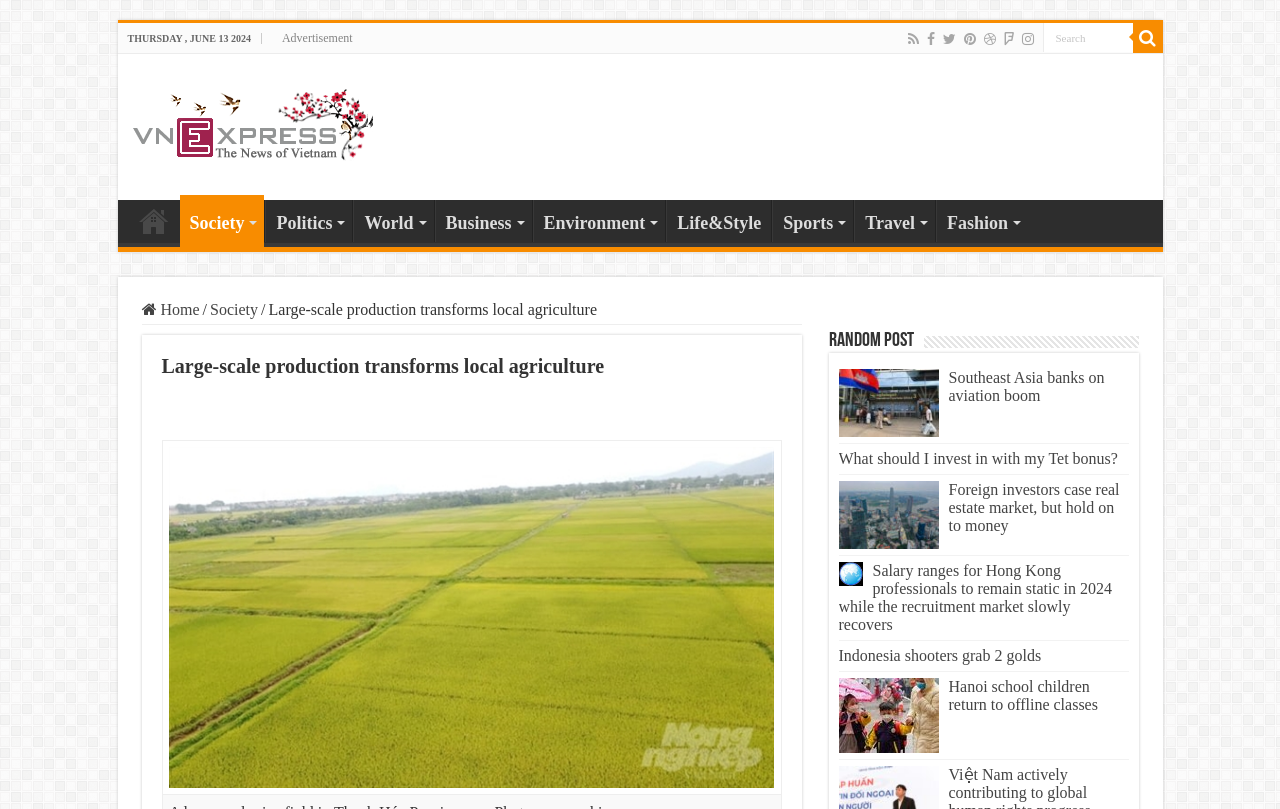Extract the text of the main heading from the webpage.

Large-scale production transforms local agriculture